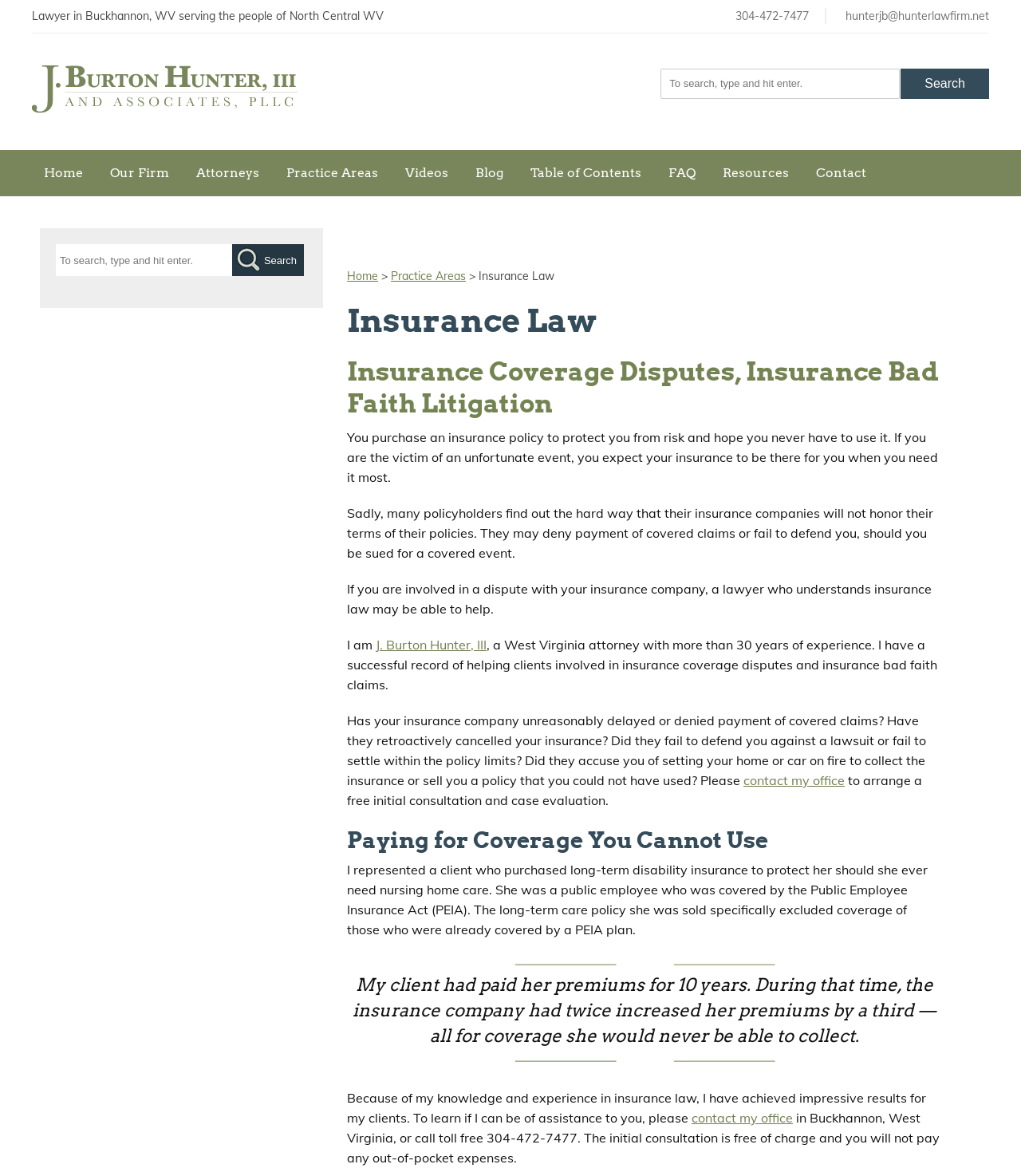Determine the bounding box coordinates of the element's region needed to click to follow the instruction: "Go to the home page". Provide these coordinates as four float numbers between 0 and 1, formatted as [left, top, right, bottom].

[0.031, 0.128, 0.093, 0.167]